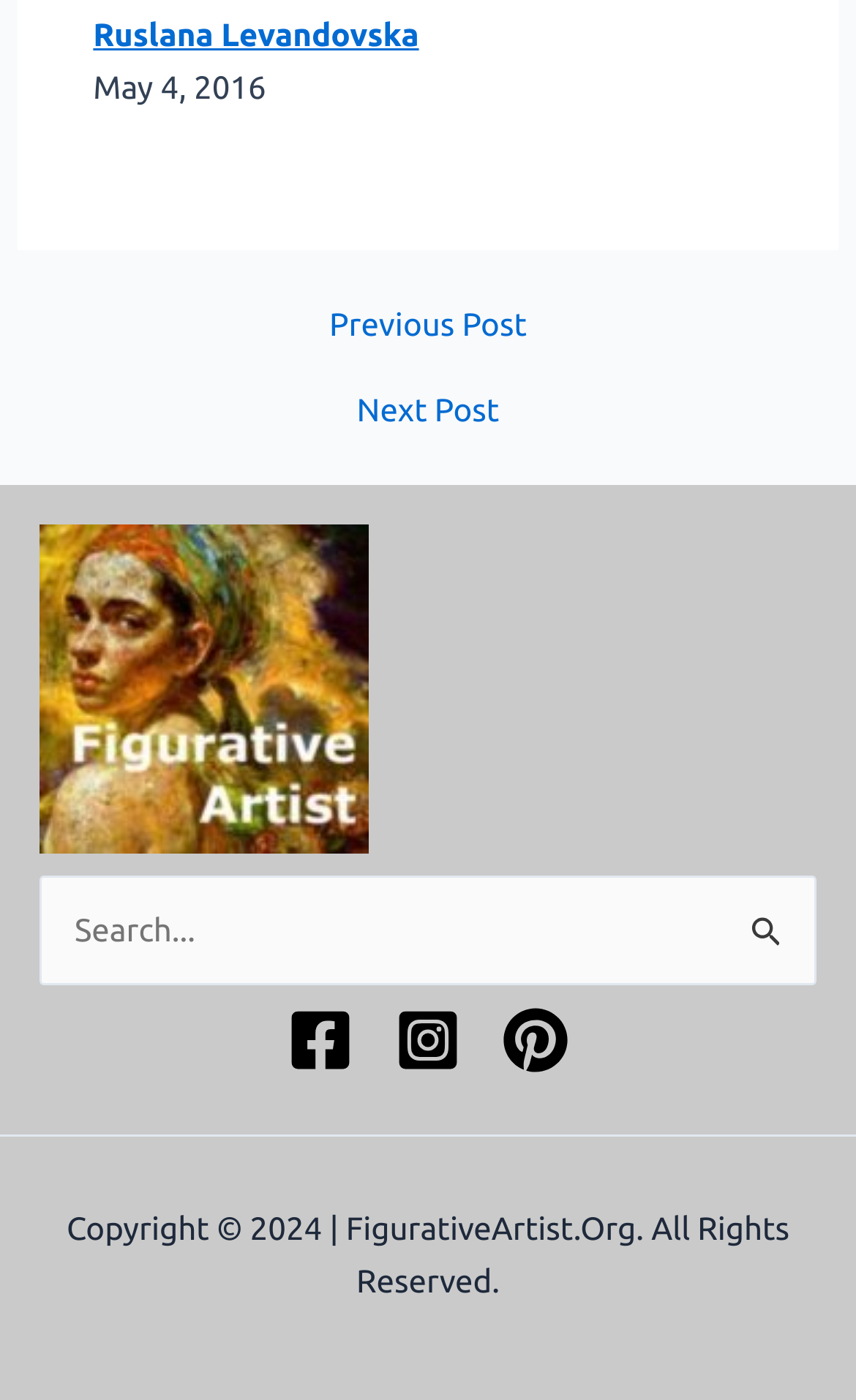Find the bounding box coordinates for the area that must be clicked to perform this action: "Go to next post".

[0.044, 0.282, 0.956, 0.304]